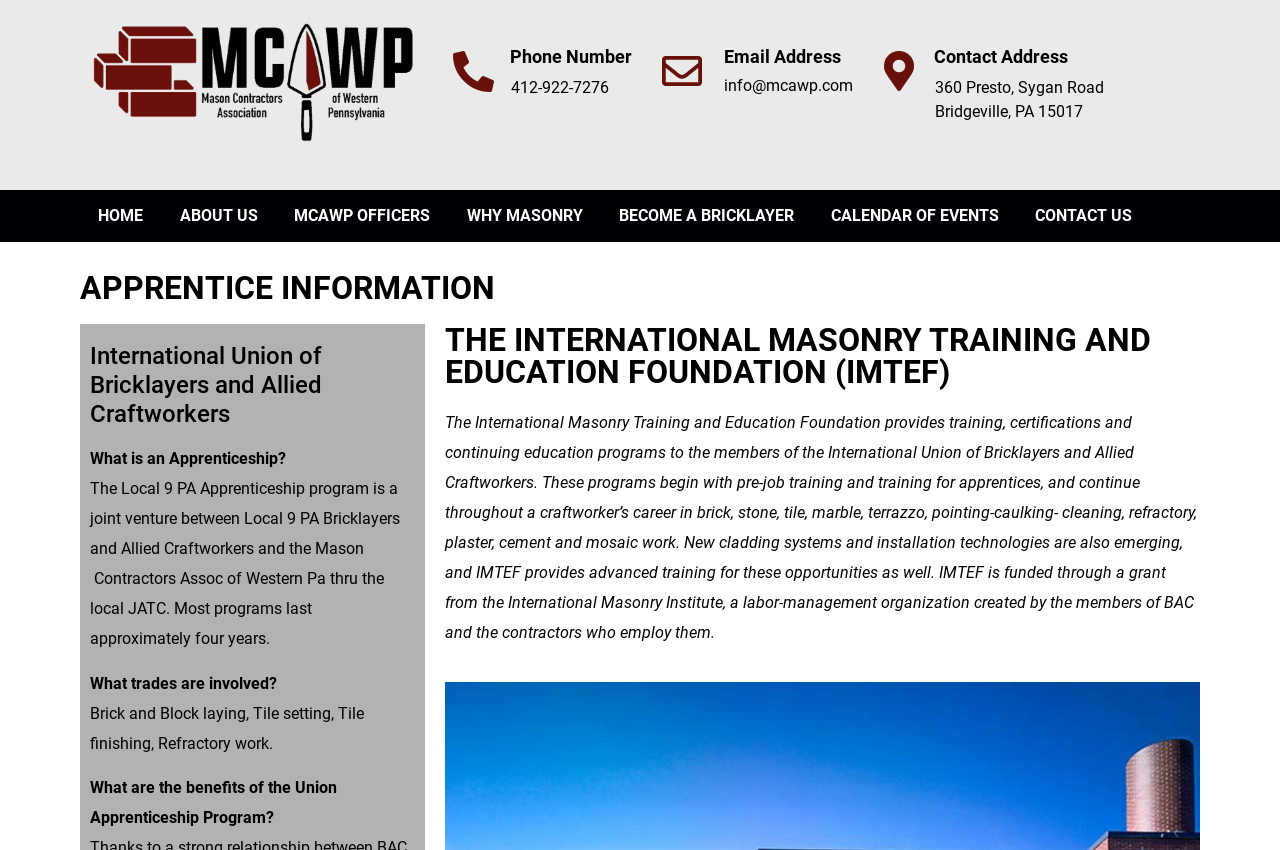What is the purpose of the International Masonry Training and Education Foundation?
Please look at the screenshot and answer using one word or phrase.

Provides training and certifications